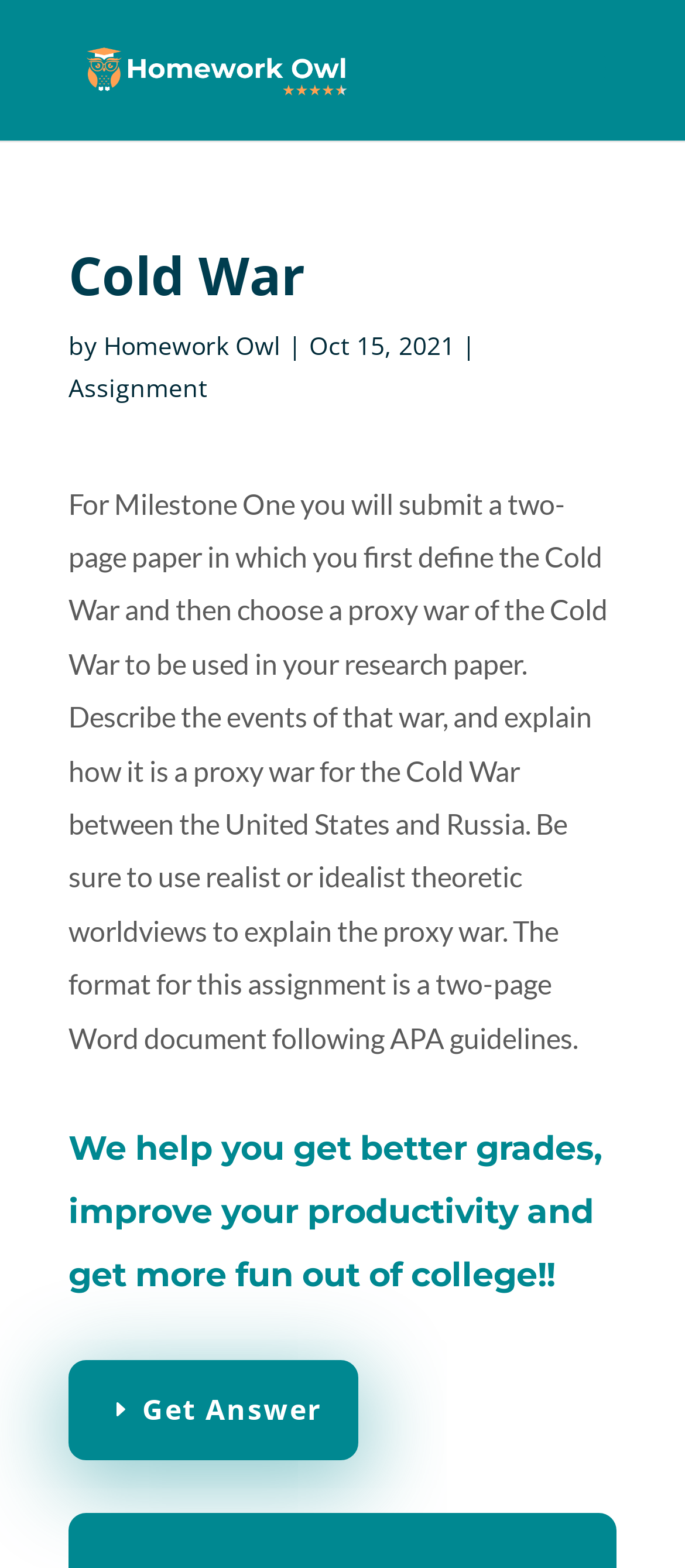Using the description "alt="Homework Answers Online"", predict the bounding box of the relevant HTML element.

[0.11, 0.032, 0.51, 0.054]